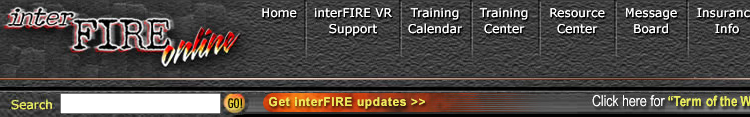What is the theme of the background texture?
Please respond to the question with a detailed and informative answer.

The caption states that the background has a textured appearance, which enhances the overall theme of fire investigation, implying that the texture is related to fire or arson.